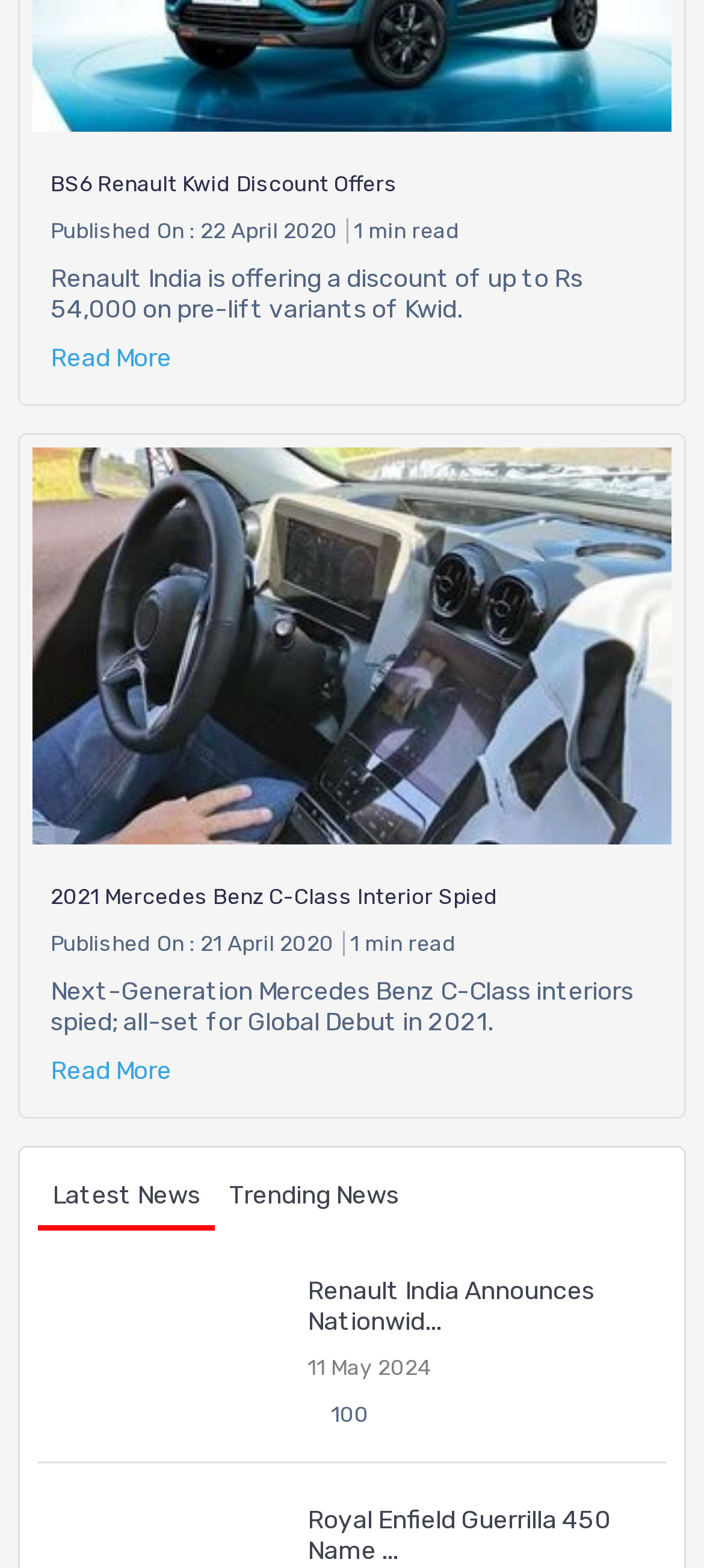Can you look at the image and give a comprehensive answer to the question:
What is the discount offered on Renault Kwid?

I found the text 'Renault India is offering a discount of up to Rs 54,000 on pre-lift variants of Kwid.' in one of the news article sections, which mentions the discount amount.